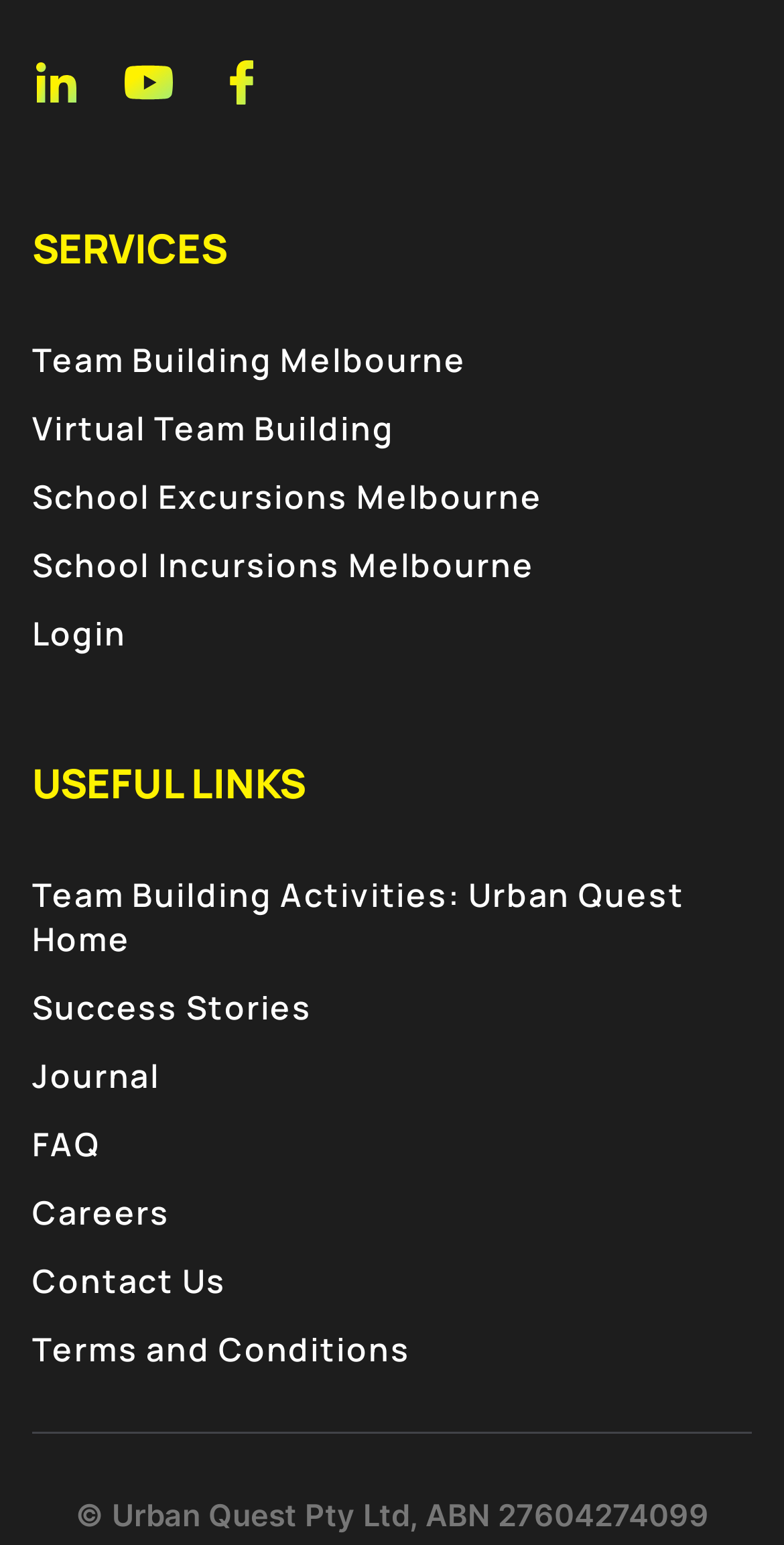Could you find the bounding box coordinates of the clickable area to complete this instruction: "visit the AHC Site"?

None